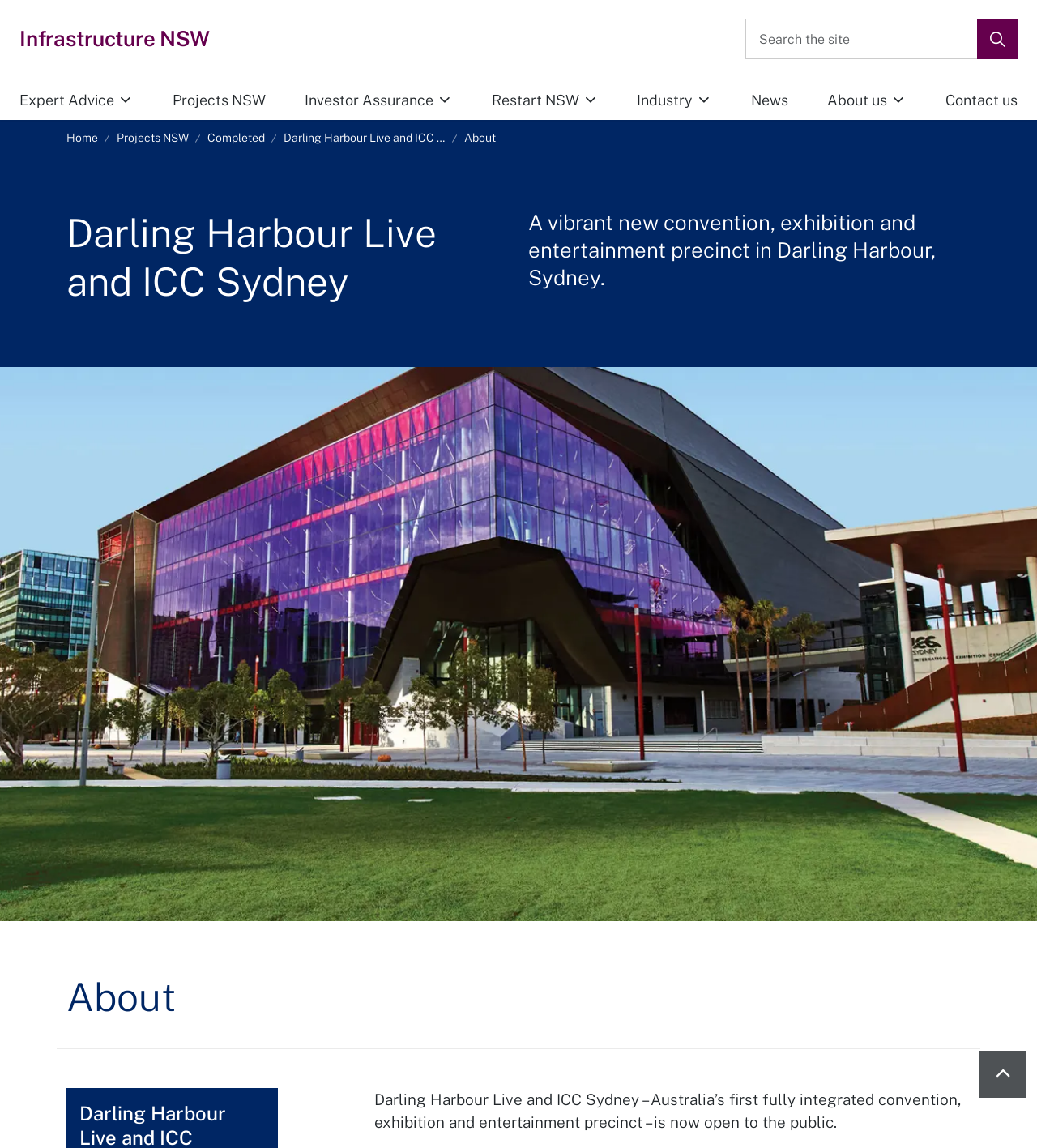Please provide the bounding box coordinates for the UI element as described: "Back to top". The coordinates must be four floats between 0 and 1, represented as [left, top, right, bottom].

[0.944, 0.915, 0.991, 0.957]